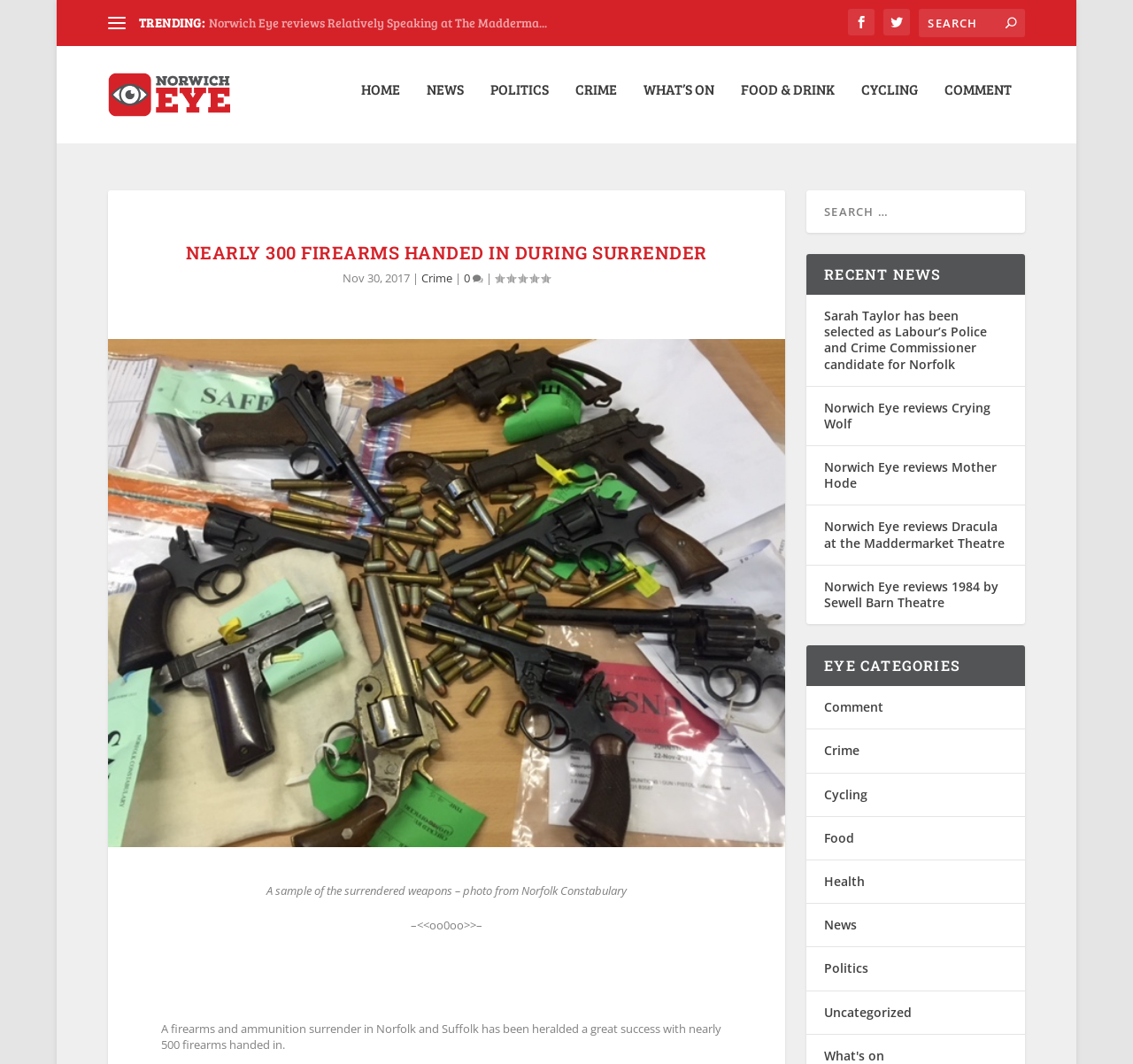Specify the bounding box coordinates of the area that needs to be clicked to achieve the following instruction: "Go to the home page".

[0.319, 0.088, 0.353, 0.146]